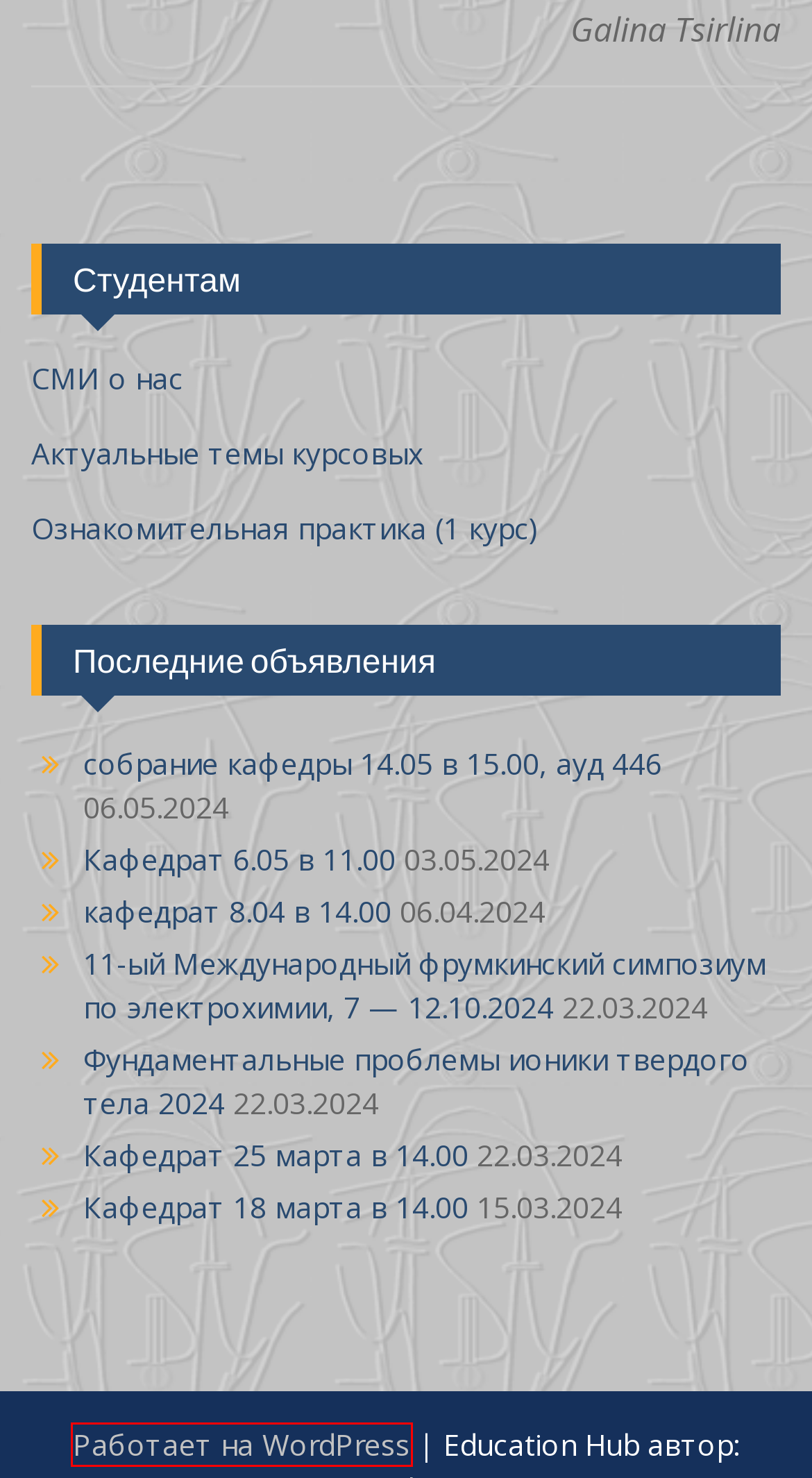You are given a screenshot of a webpage within which there is a red rectangle bounding box. Please choose the best webpage description that matches the new webpage after clicking the selected element in the bounding box. Here are the options:
A. СМИ о нас — кафедра Электрохимии
B. Ознакомительная практика, 1-й курс «  Образование
C. Кафедрат 25 марта в 14.00 — кафедра Электрохимии
D. 11-ый Международный фрумкинский симпозиум по электрохимии, 7 — 12.10.2024 — кафедра Электрохимии
E. Кафедрат 18 марта в 14.00 — кафедра Электрохимии
F. кафедрат 8.04 в 14.00 — кафедра Электрохимии
G. Фундаментальные проблемы ионики твердого тела 2024 — кафедра Электрохимии
H. Инструмент создания блогов, платформа для публикаций и CMS | WordPress.org Русский

H